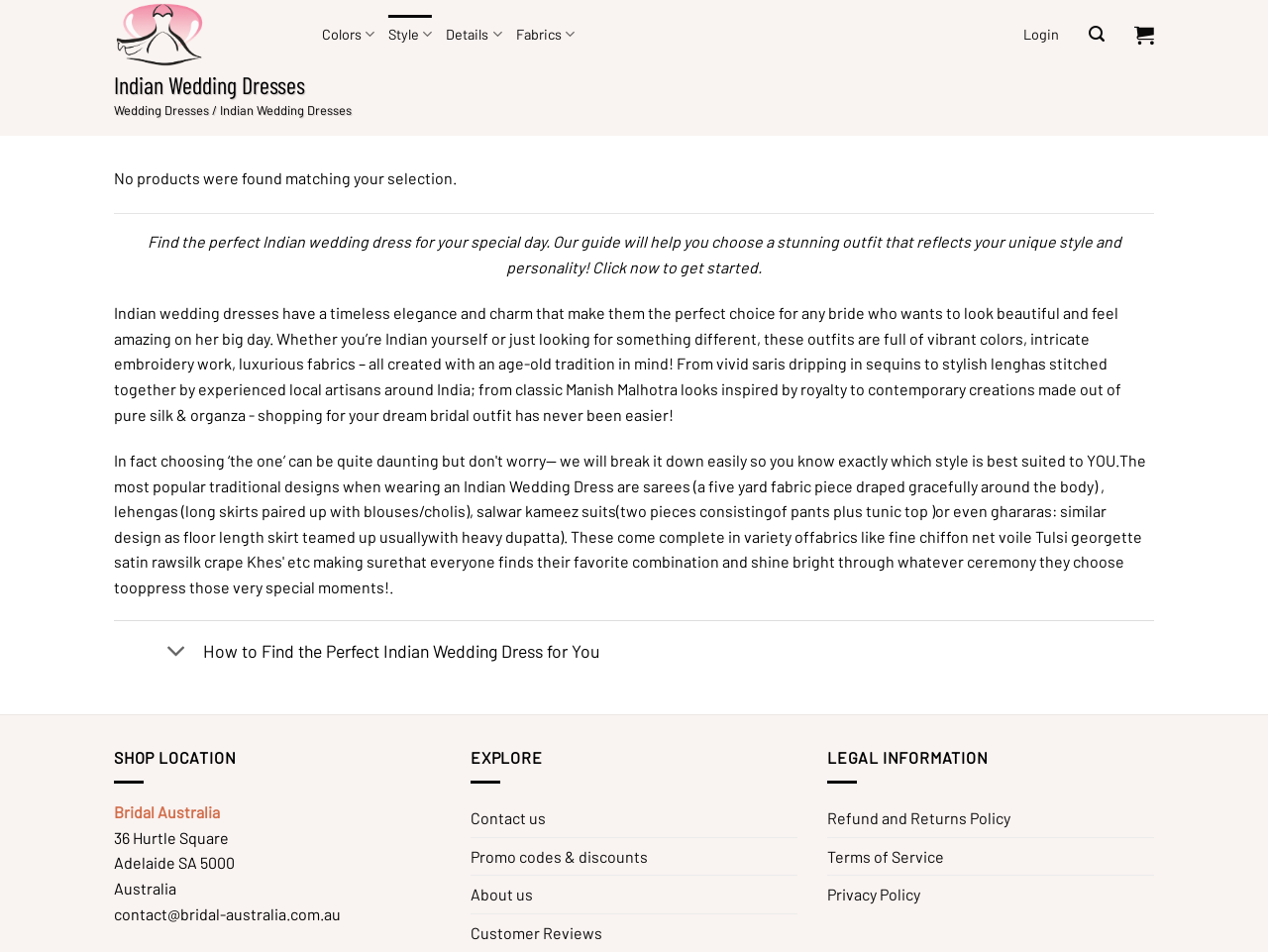Find the coordinates for the bounding box of the element with this description: "Refund and Returns Policy".

[0.652, 0.84, 0.797, 0.879]